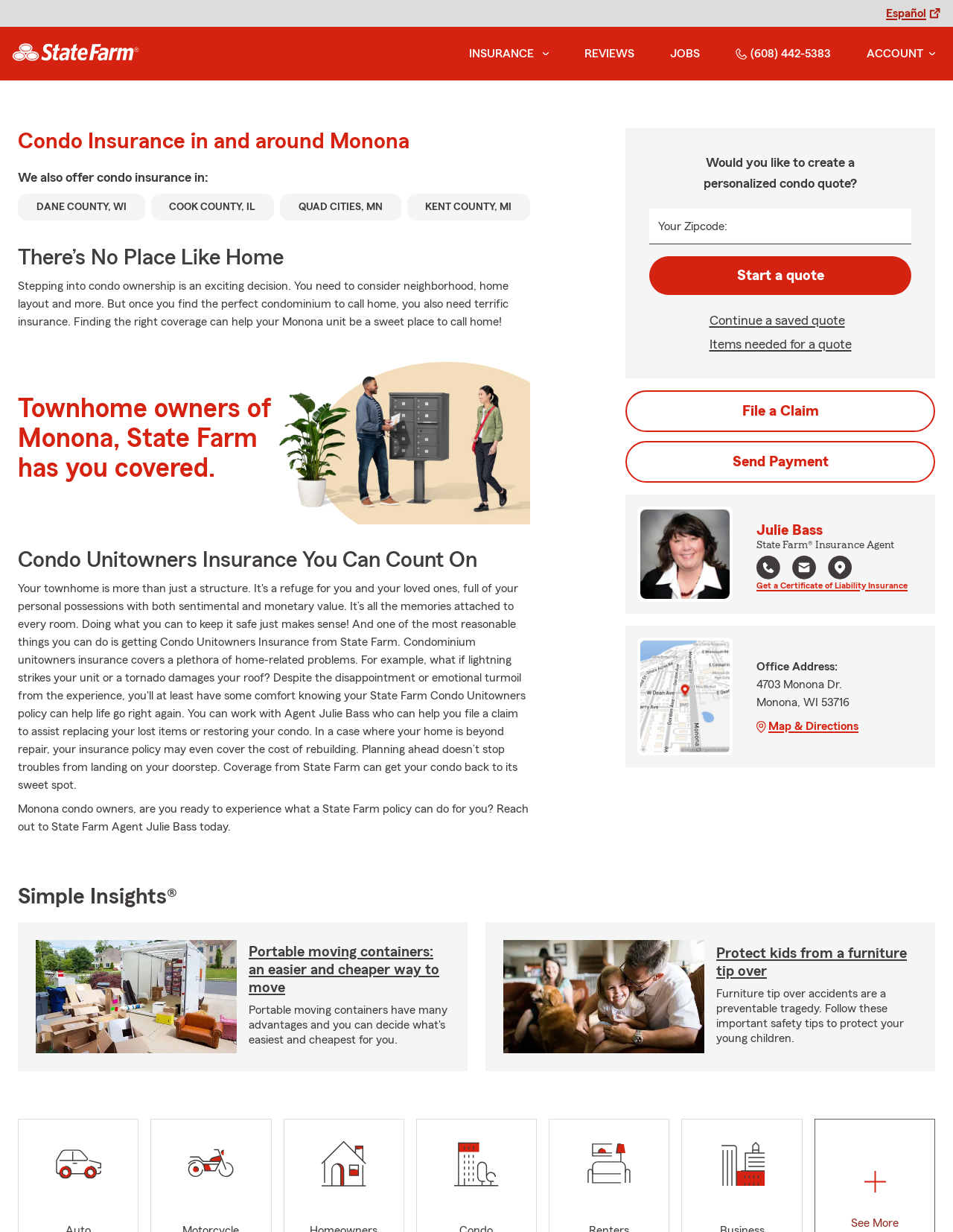What is the address of Julie Bass's office?
Please craft a detailed and exhaustive response to the question.

The office address of Julie Bass can be found in the 'Office Address' section, which lists the address as 4703 Monona Dr., Monona, WI 53716.